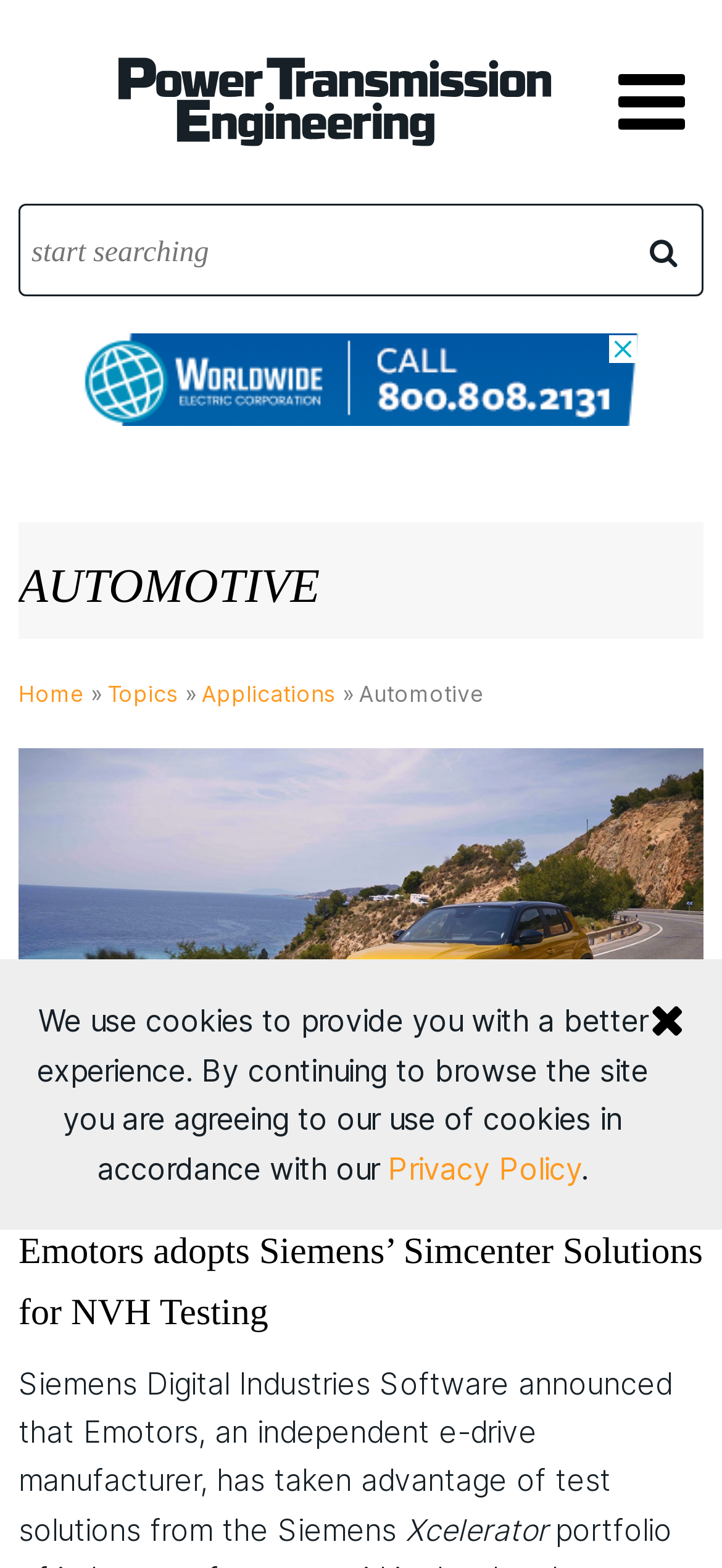Please provide the bounding box coordinates in the format (top-left x, top-left y, bottom-right x, bottom-right y). Remember, all values are floating point numbers between 0 and 1. What is the bounding box coordinate of the region described as: Home

[0.026, 0.433, 0.118, 0.451]